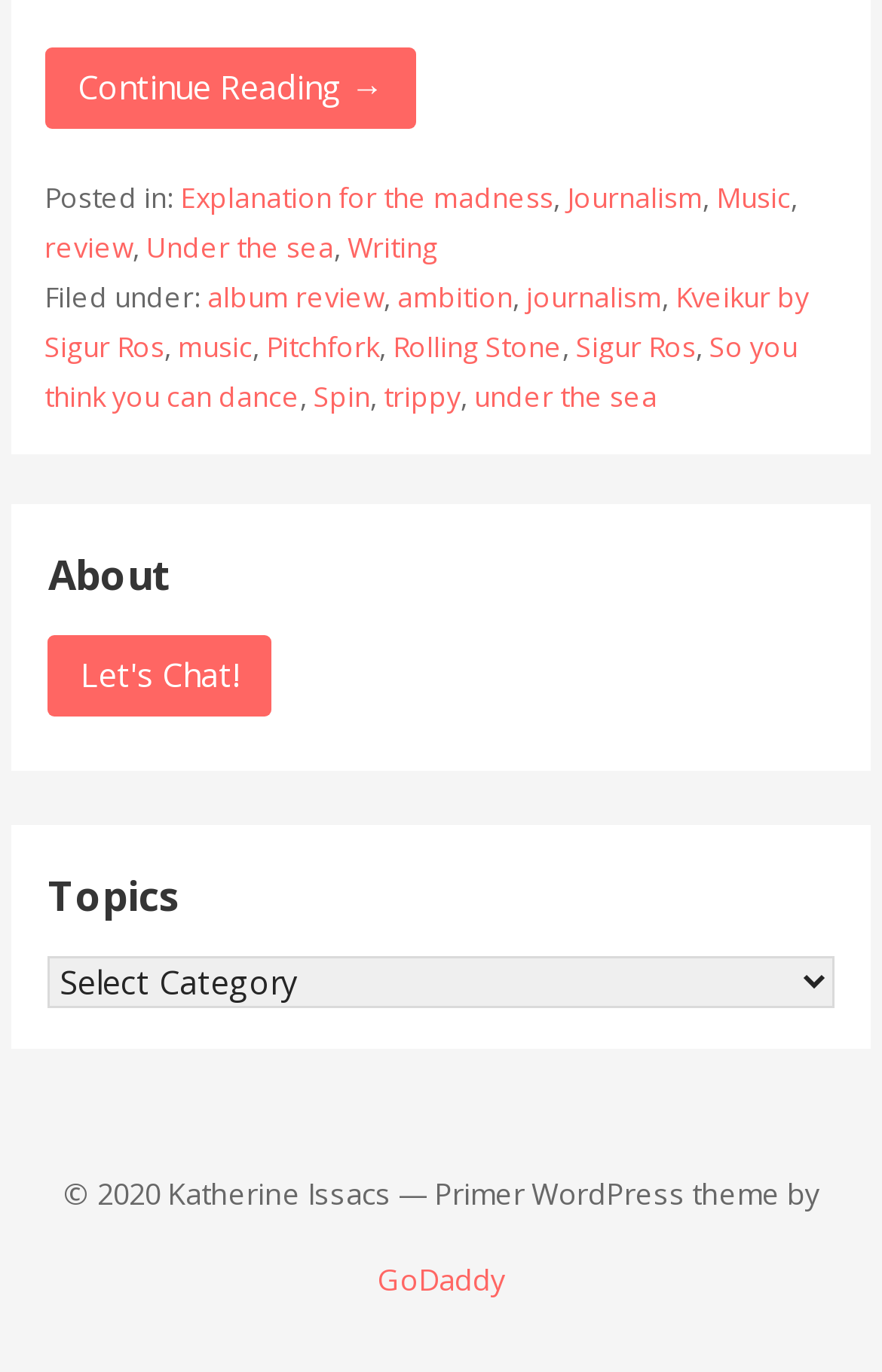Analyze the image and answer the question with as much detail as possible: 
What is the name of the author?

The name of the author can be found in the StaticText element with the text '© 2020 Katherine Issacs — Primer WordPress theme by' at the bottom of the webpage.